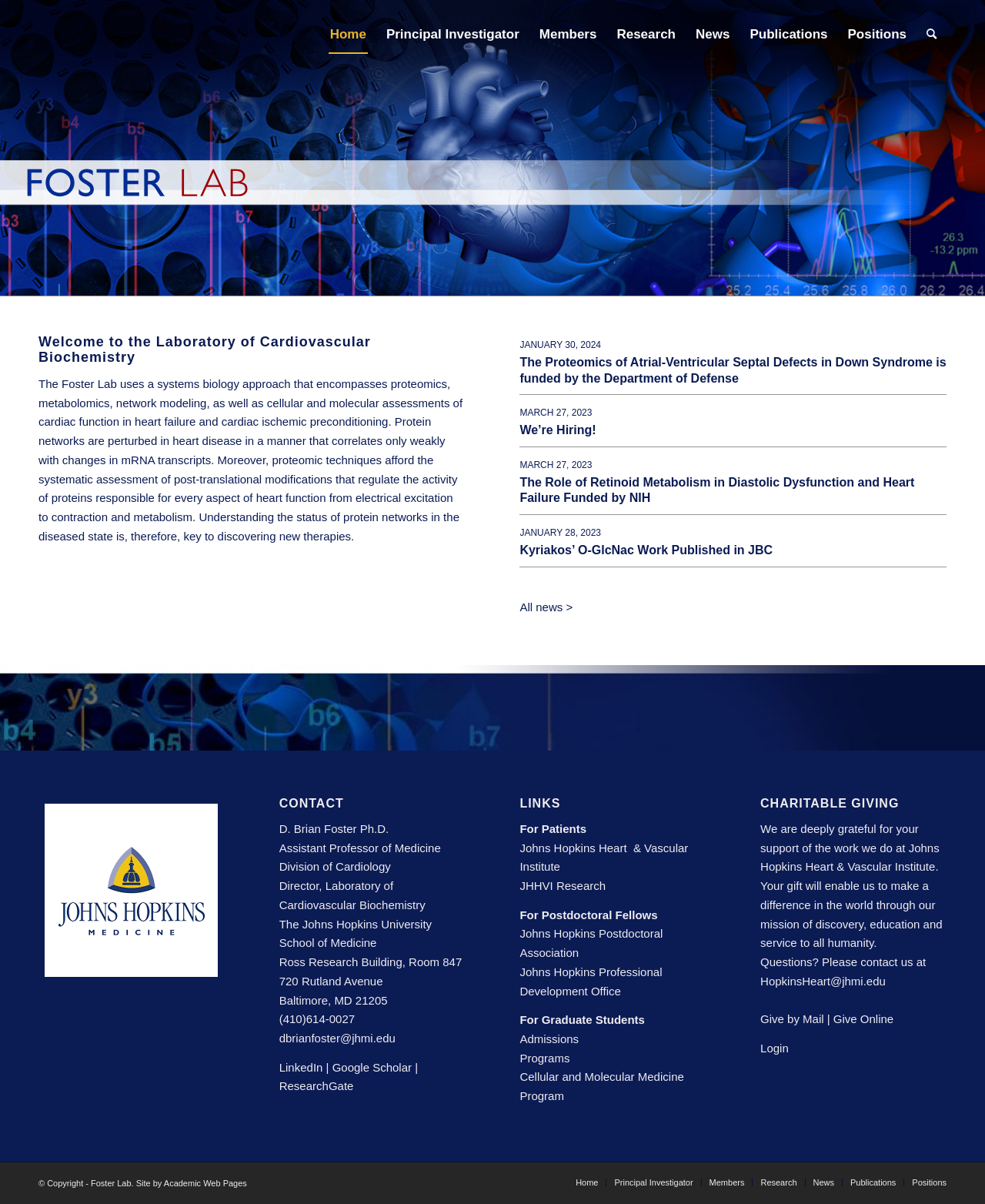Specify the bounding box coordinates of the area that needs to be clicked to achieve the following instruction: "Search for something".

[0.93, 0.001, 0.961, 0.057]